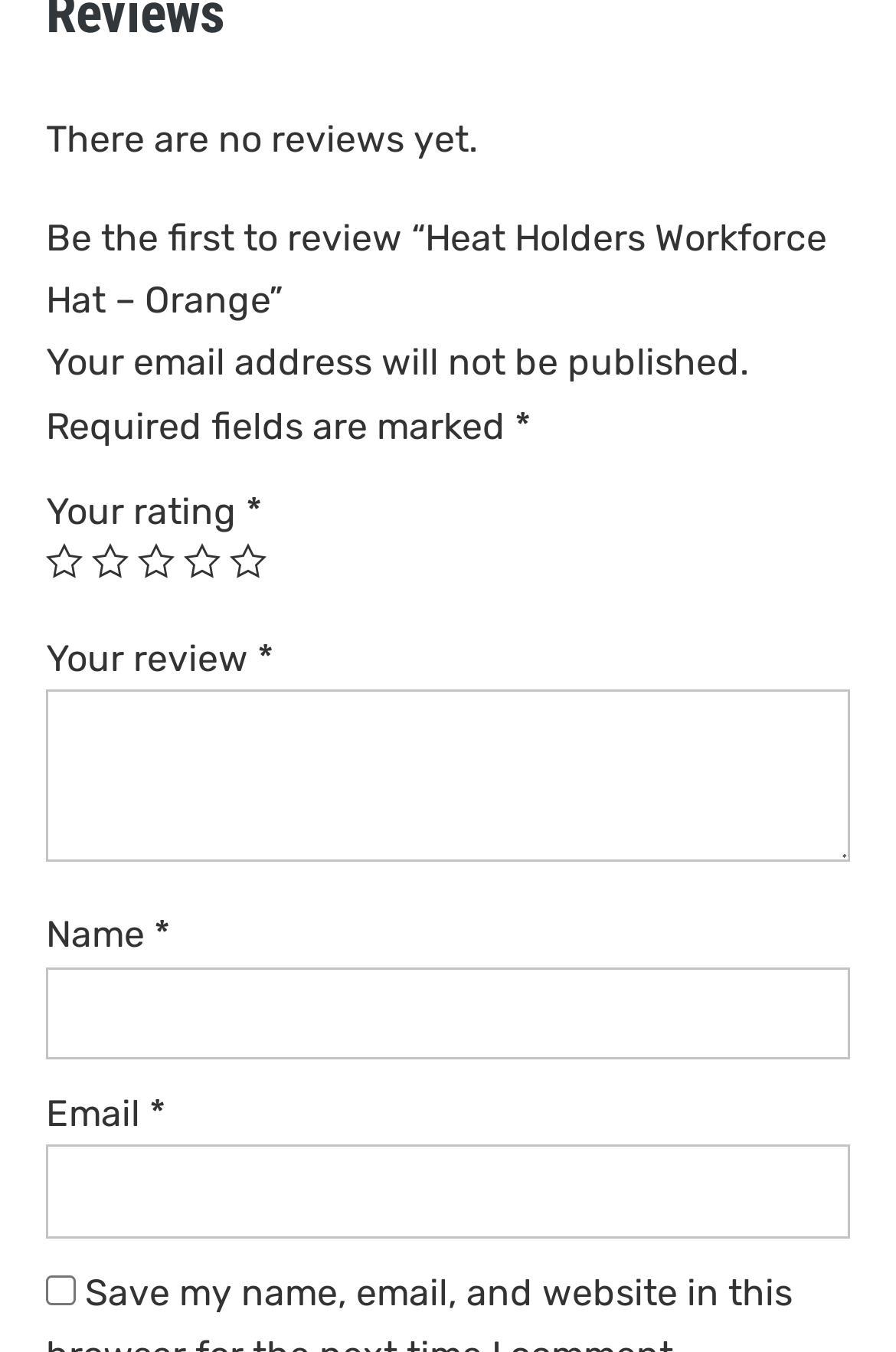Please identify the bounding box coordinates of the region to click in order to complete the given instruction: "Enter your email". The coordinates should be four float numbers between 0 and 1, i.e., [left, top, right, bottom].

[0.051, 0.847, 0.949, 0.916]